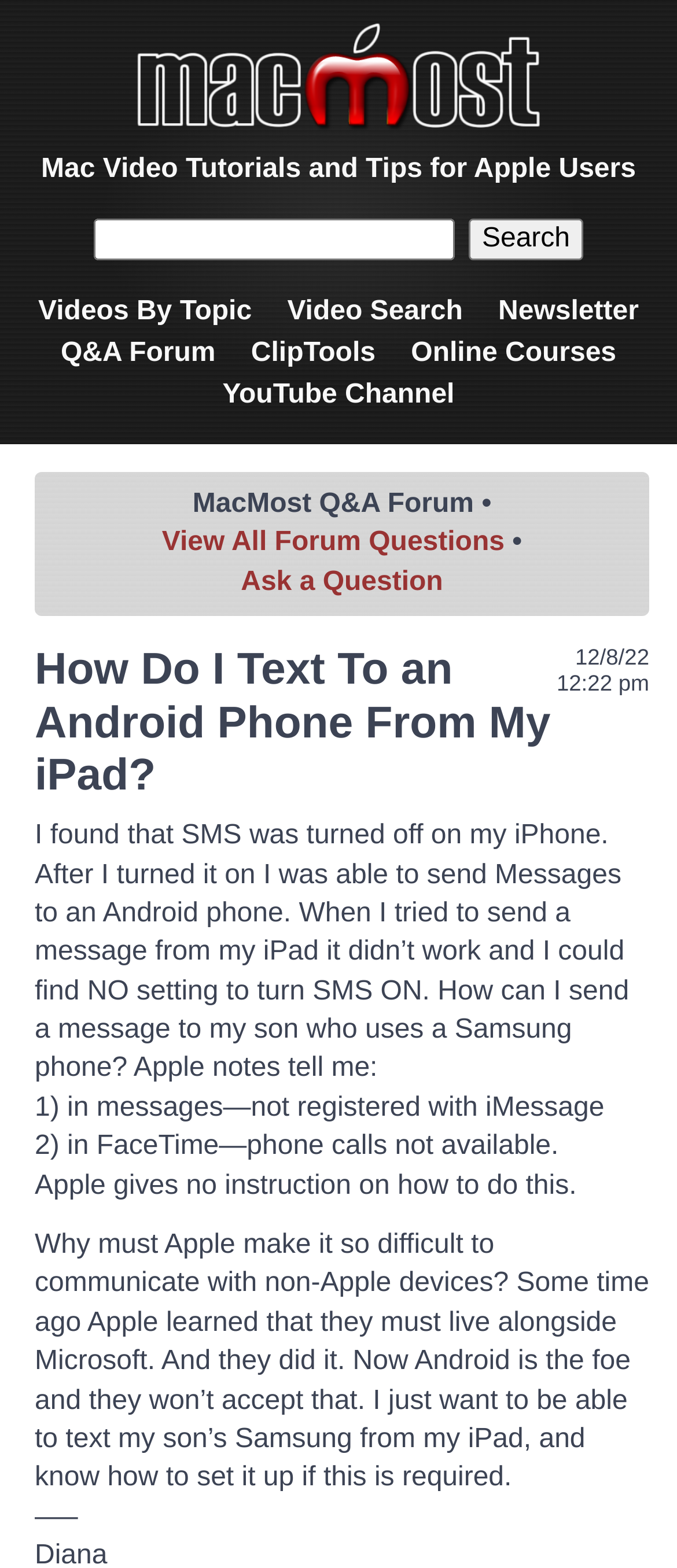Describe the entire webpage, focusing on both content and design.

The webpage appears to be a forum question page on the MacMost website. At the top, there is a logo of MacMost, an image with the text "MacMost" next to it, and a tagline "Mac Video Tutorials and Tips for Apple Users". Below this, there is a search bar with a textbox and a "Search" button.

The main navigation menu is located below the search bar, with links to "Videos By Topic", "Video Search", "Newsletter", "Q&A Forum", "ClipTools", "Online Courses", and "YouTube Channel". The "Q&A Forum" link is highlighted, indicating that the current page is part of the forum.

The main content of the page is a forum question titled "How Do I Text To an Android Phone From My iPad?". The question is asked by a user who found that SMS was turned off on their iPhone and wants to know how to send a message to their son's Samsung phone from their iPad. The user expresses frustration with Apple's lack of instructions on how to do this and compares it to Apple's past efforts to work with Microsoft.

The question is followed by a series of responses or comments, but they are not visible in this screenshot. There is a timestamp "12/8/22 12:22 pm" at the bottom of the page, indicating when the question was posted.